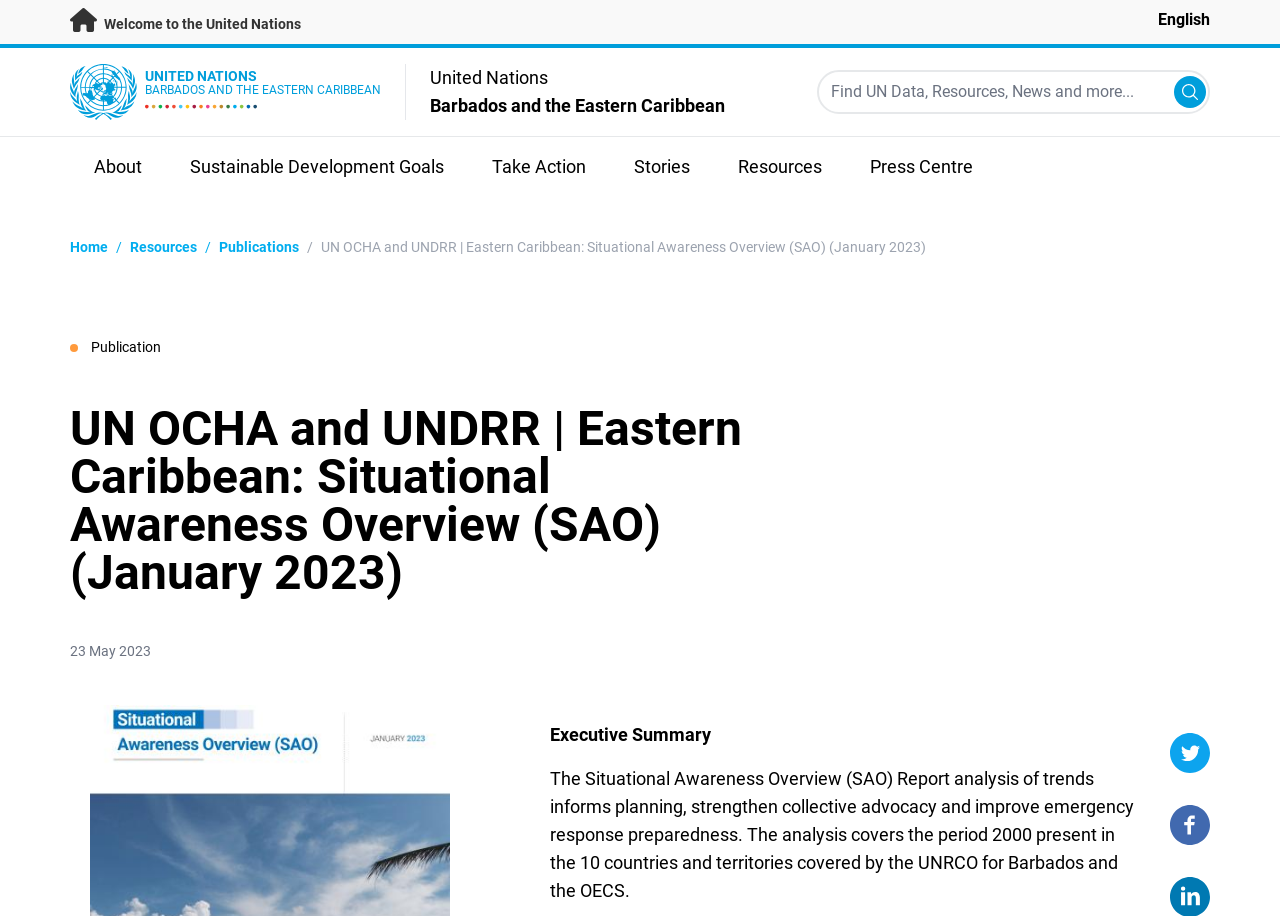What social media platforms are available?
Please ensure your answer to the question is detailed and covers all necessary aspects.

The question asks for the social media platforms available, which can be found in the links 'Twitter' and 'Facebook' at the bottom of the webpage. The answer is 'Twitter and Facebook'.